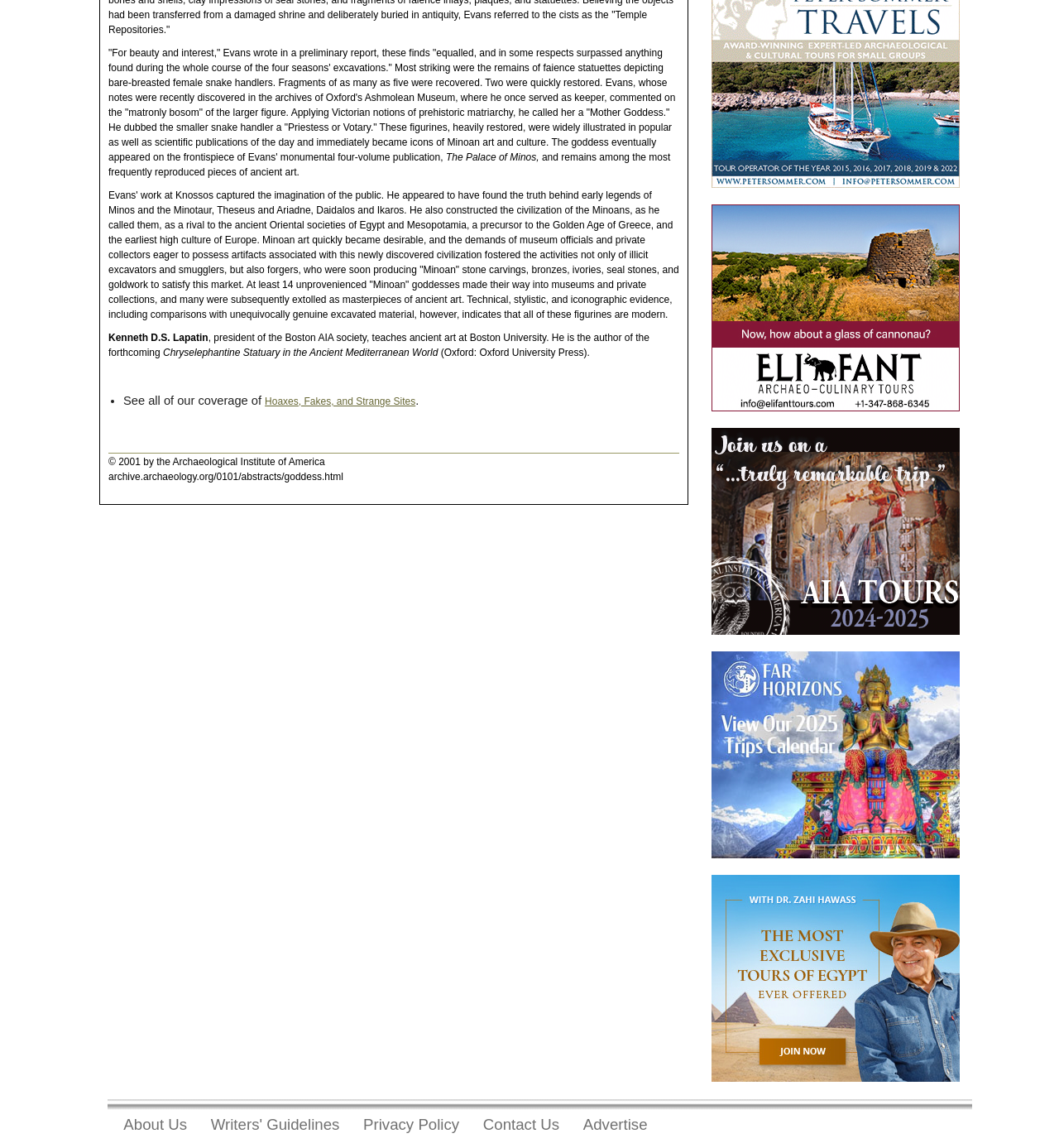Extract the bounding box coordinates of the UI element described: "About". Provide the coordinates in the format [left, top, right, bottom] with values ranging from 0 to 1.

None